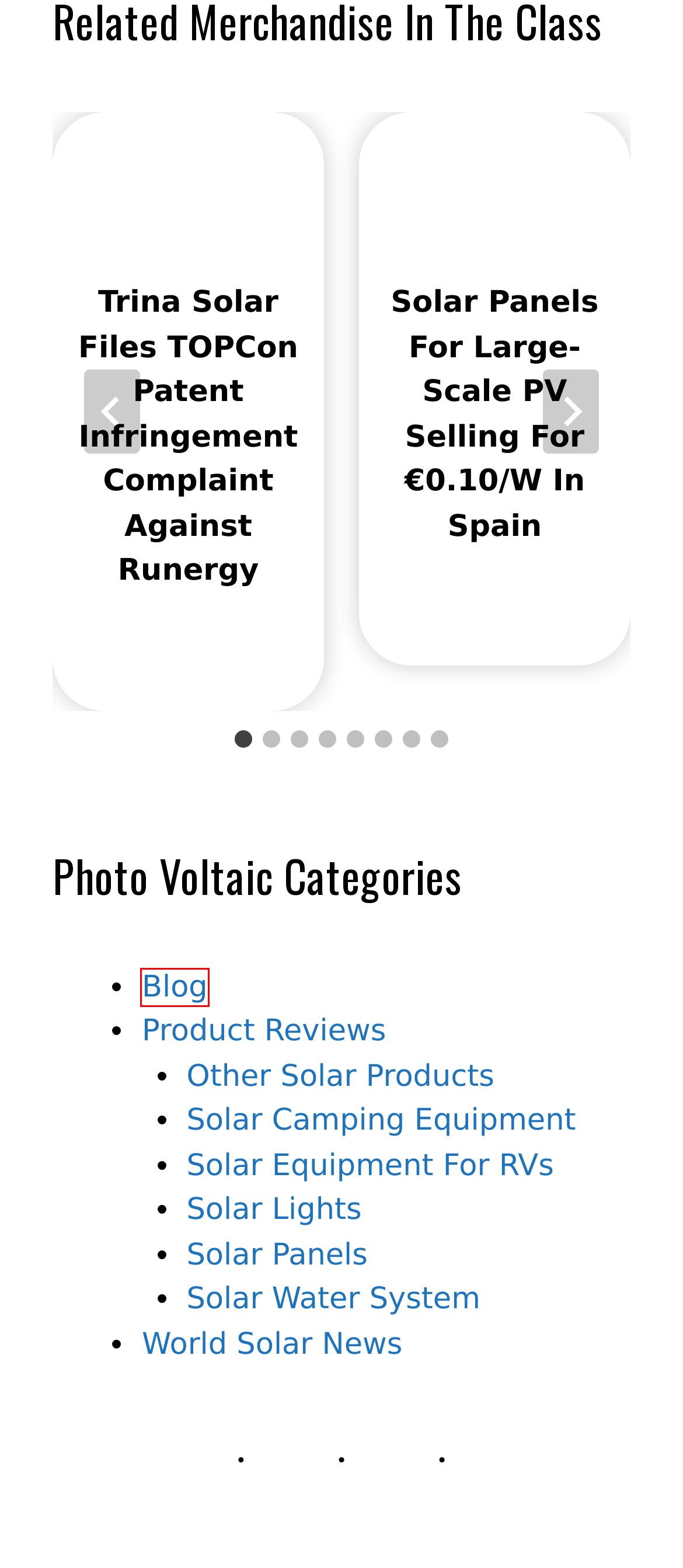Look at the screenshot of a webpage with a red bounding box and select the webpage description that best corresponds to the new page after clicking the element in the red box. Here are the options:
A. Solar Energy - Blog [2023]
B. Solar Energy - Solar Water System [2023]
C. Solar Energy - Solar Panels [2023]
D. Solar Energy - Product Reviews [2023]
E. Solar Panels For Large-scale PV Selling For €0.10/W In Spain 2024
F. Trina Solar Files TOPCon Patent Infringement Complaint Against Runergy
G. Solar Energy - Solar Equipment For RVs [2023]
H. World Solar News - Solar Energy

A